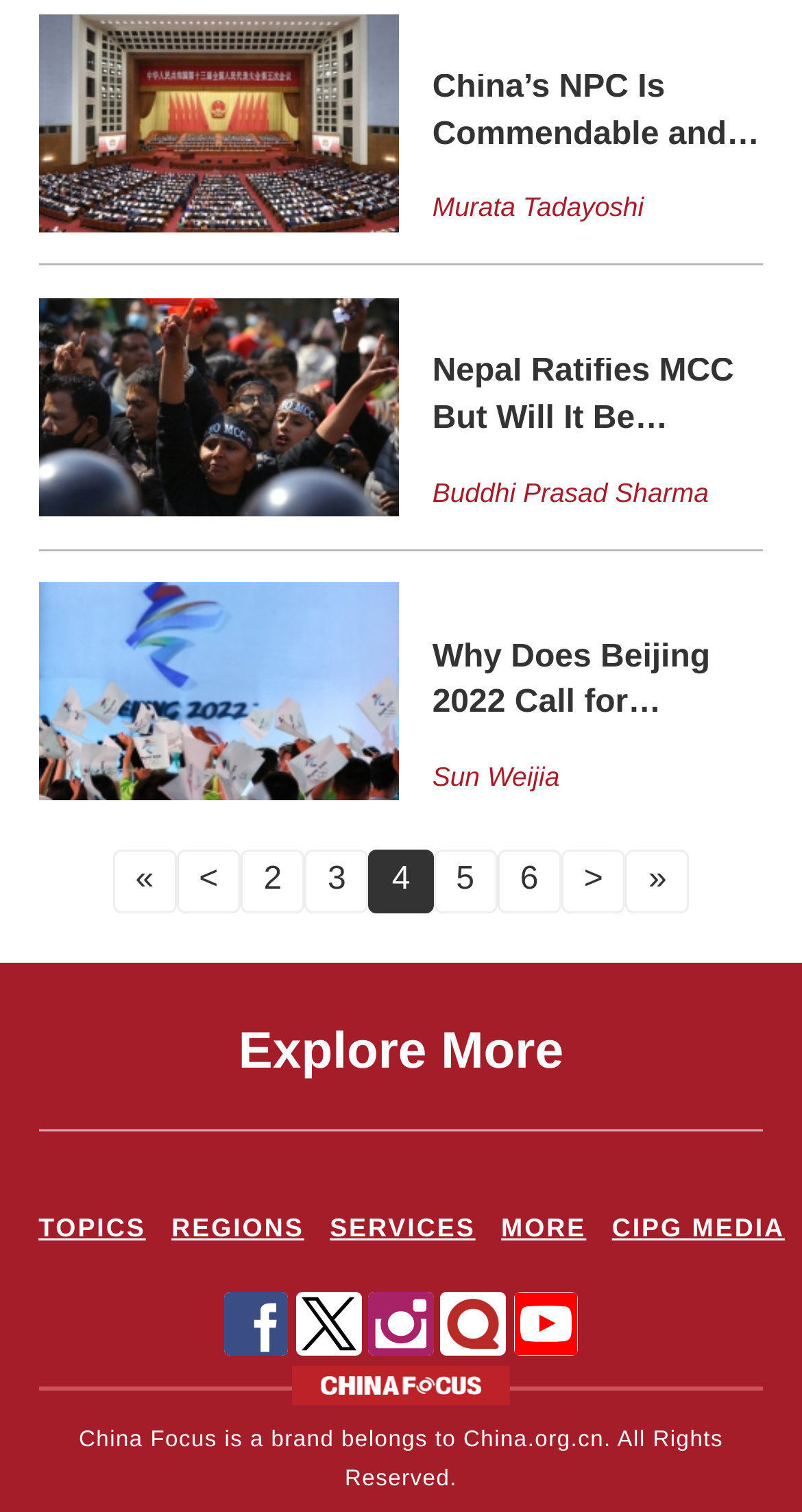Give a concise answer using only one word or phrase for this question:
What is the title of the first article?

China’s NPC Is Commendable and Xinjiang Has a Bright Future